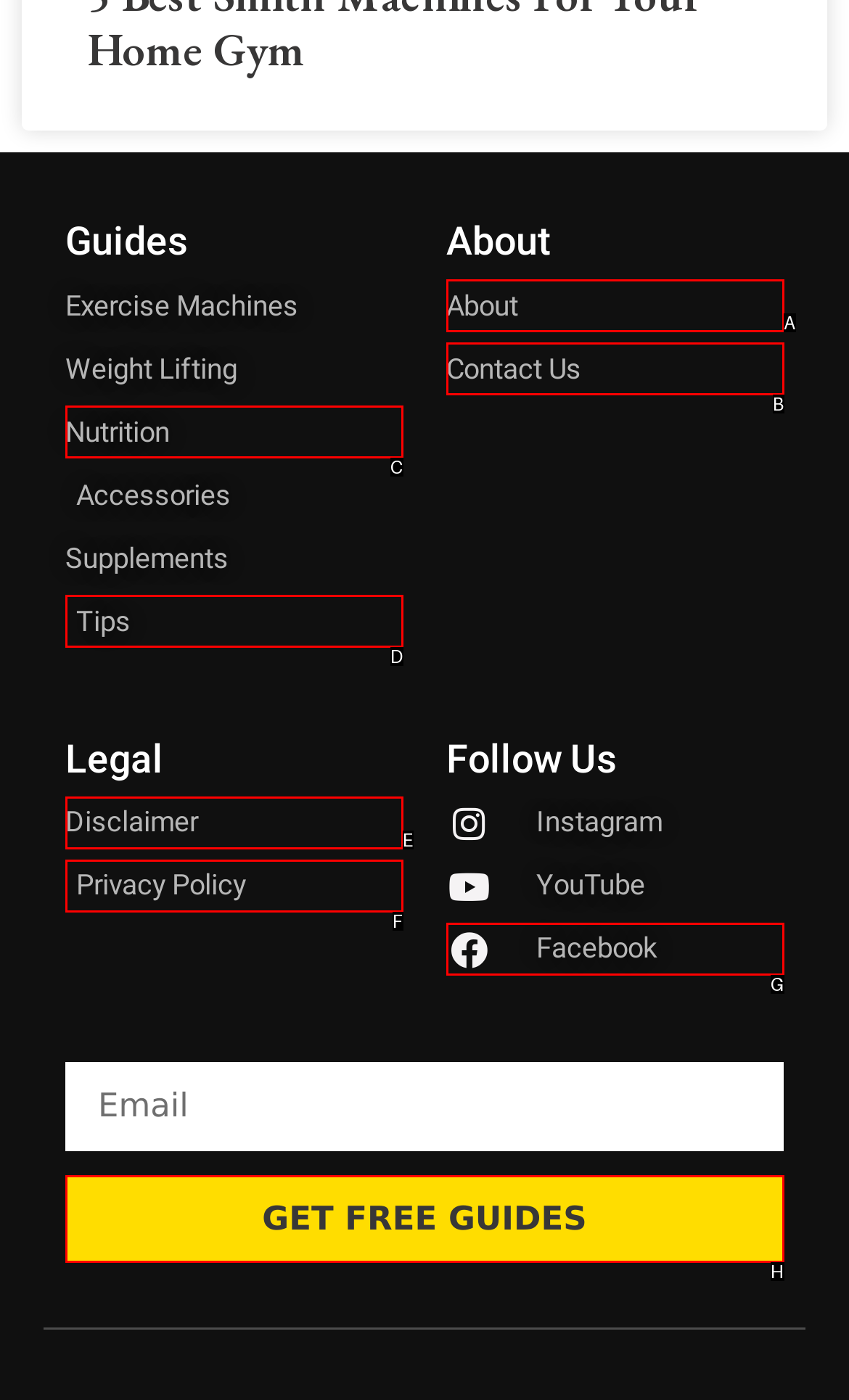From the choices given, find the HTML element that matches this description: Get free guides. Answer with the letter of the selected option directly.

H